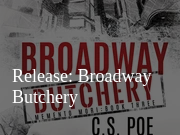Provide a one-word or short-phrase answer to the question:
What genre does the book likely belong to?

mystery and thriller